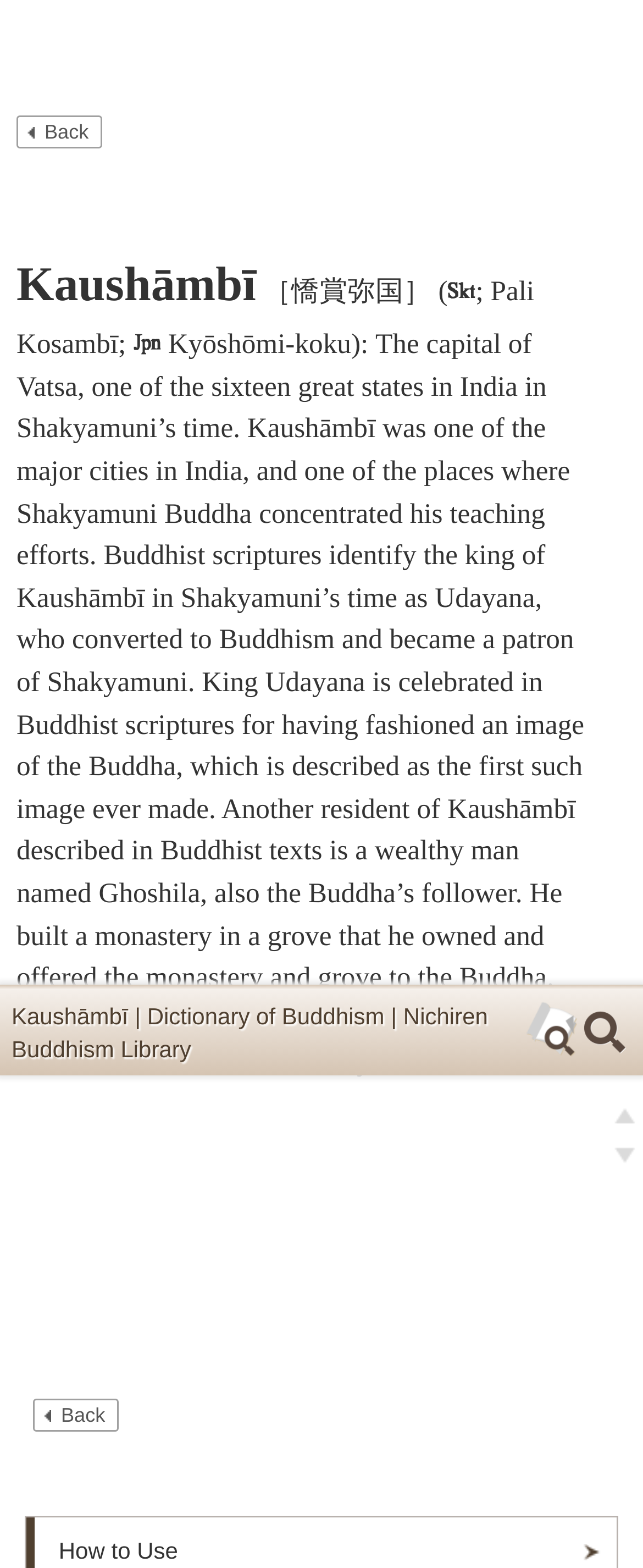Find the bounding box coordinates for the area that should be clicked to accomplish the instruction: "Change text color".

[0.388, 0.649, 0.584, 0.678]